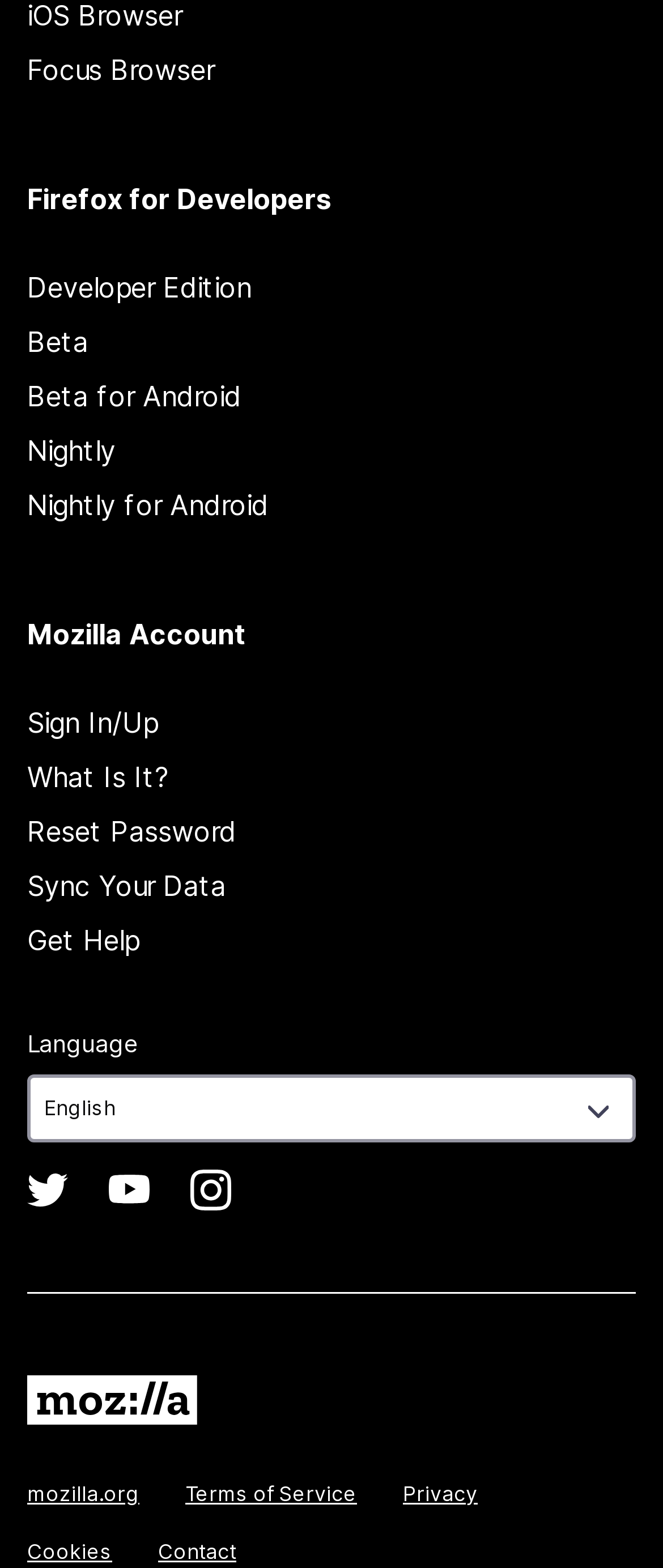How many language options are there?
Provide a detailed answer to the question, using the image to inform your response.

I found one language option, which is a combobox labeled 'Language', so there is only 1 language option.